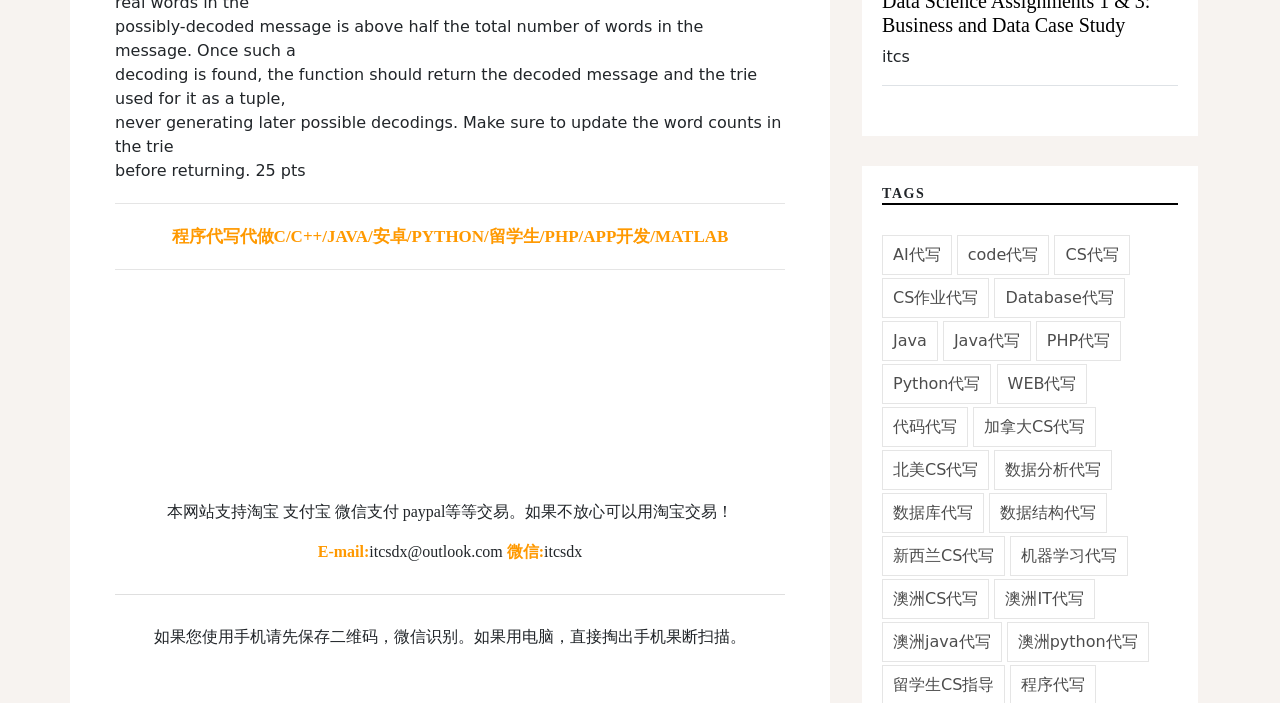How many links are there under the 'TAGS' heading?
From the image, provide a succinct answer in one word or a short phrase.

19